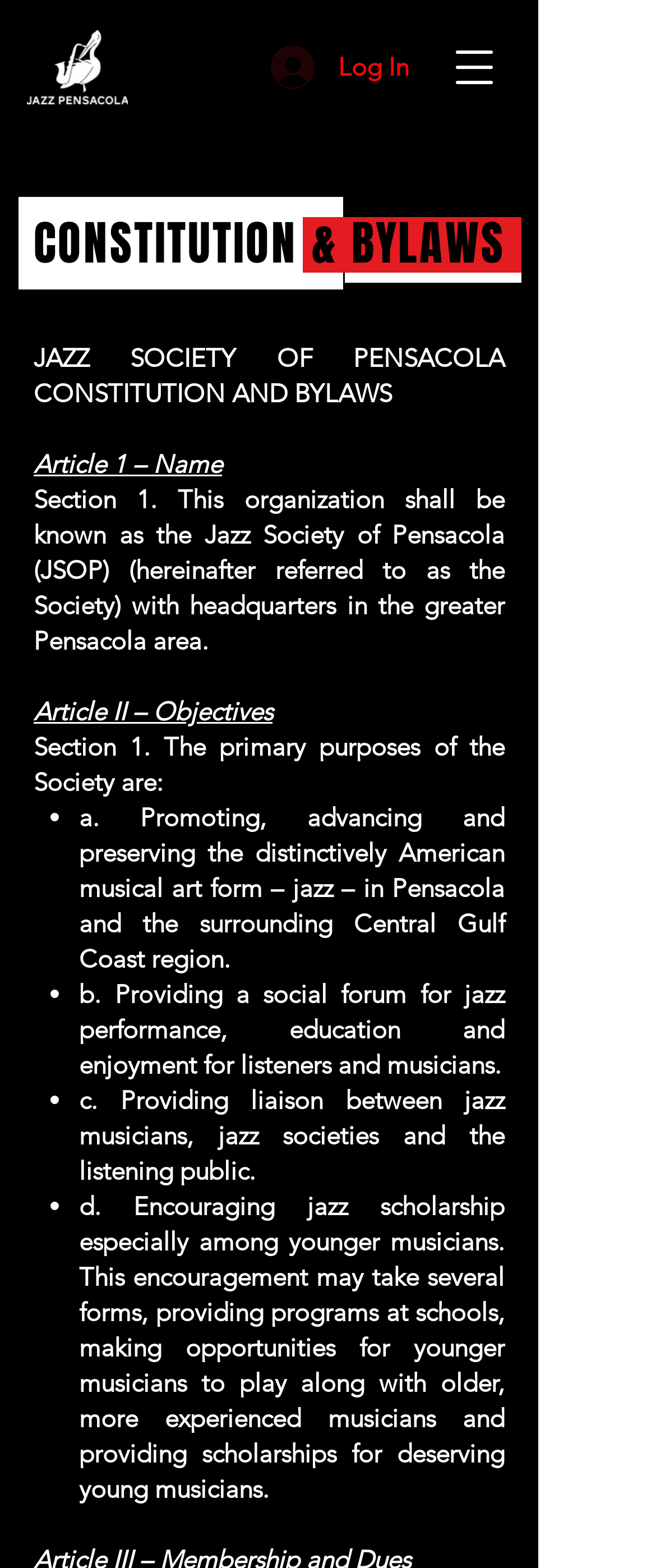Offer an extensive depiction of the webpage and its key elements.

This webpage is about the Constitution and Bylaws of Jazz Pensacola. At the top left, there is a link "Jazz Pensacola, it's about what you like!" accompanied by an image with the same description. To the right of this link, there is a "Log In" button with an image beside it. On the top right, there is a button to "Open navigation menu" which has a popup dialog.

Below the top section, the main content begins with a heading "CONSTITUTION & BYLAWS" followed by a static text "JAZZ SOCIETY OF PENSACOLA CONSTITUTION AND BYLAWS". The content is divided into articles, with "Article 1 – Name" being the first one, which describes the name of the organization as the Jazz Society of Pensacola (JSOP). 

The article is followed by a section describing the headquarters of the organization. Below this, there is "Article II – Objectives" which lists the primary purposes of the Society, including promoting and advancing jazz, providing a social forum for jazz performance and education, providing liaison between jazz musicians and the public, and encouraging jazz scholarship. Each of these objectives is marked with a bullet point.